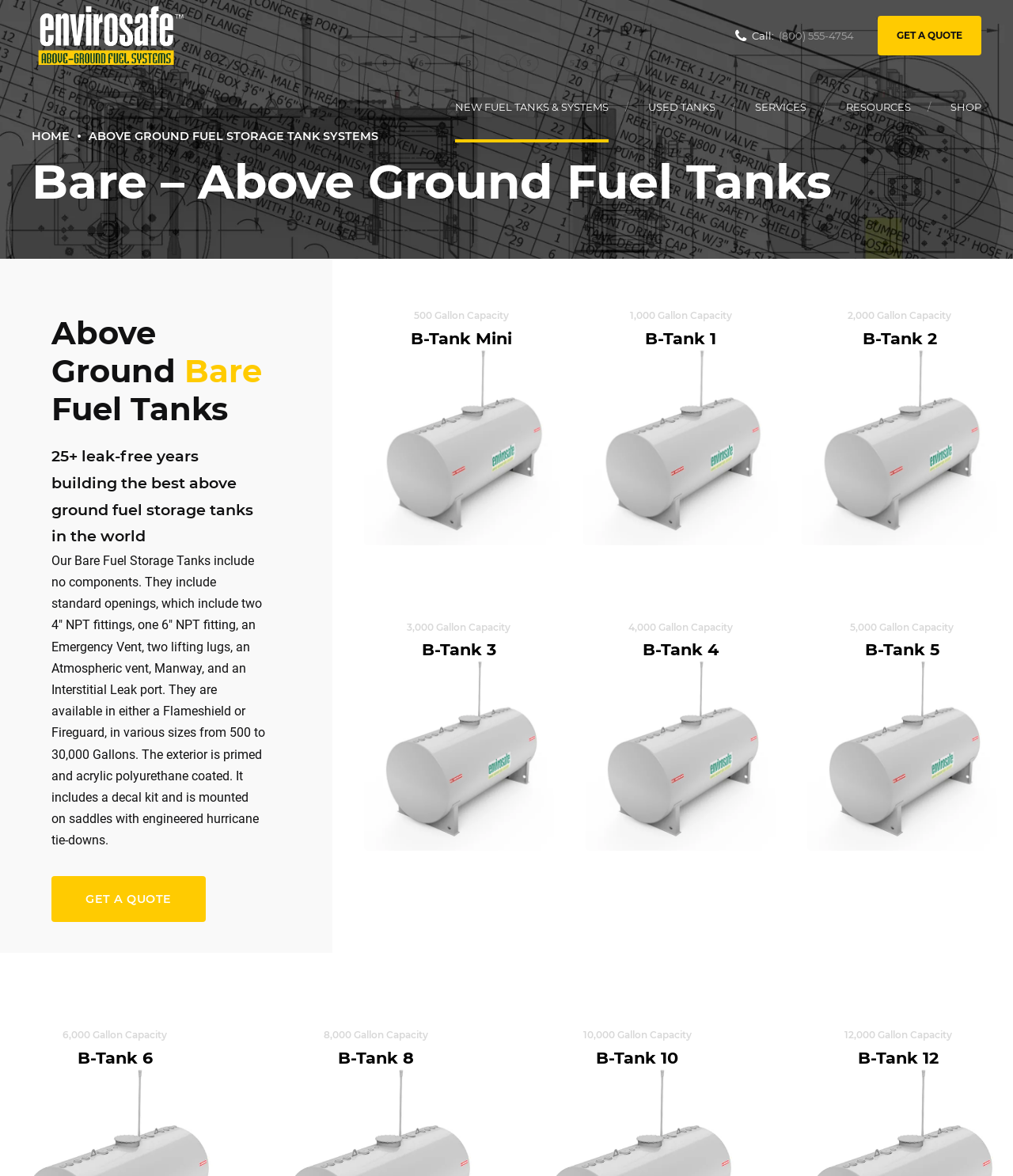Determine the bounding box coordinates of the clickable region to follow the instruction: "Call the phone number".

[0.726, 0.013, 0.843, 0.047]